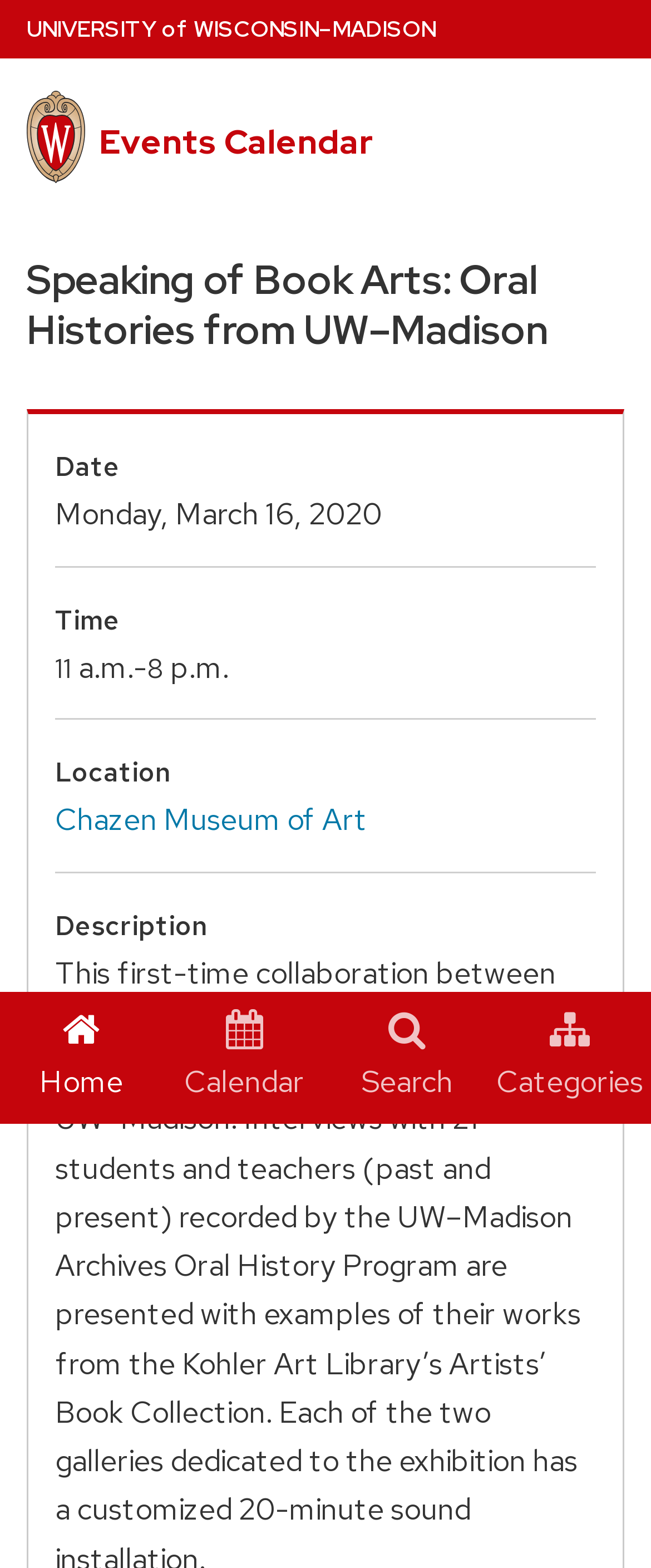Articulate a complete and detailed caption of the webpage elements.

The webpage is about an event, "Speaking of Book Arts: Oral Histories from UW–Madison", listed on the UW–Madison Events Calendar. At the top left corner, there is a navigation link to the University Home Page, which contains the university's name in separate text elements. Below this, there is a link to the Events Calendar.

The main content of the page is divided into sections. The event title, "Speaking of Book Arts: Oral Histories from UW–Madison", is displayed prominently in the middle of the page. Below this, there is an "Event Details" section, which contains information about the event, including the date, time, location, and description. The date is listed as Monday, March 16, 2020, and the time is from 11 a.m. to 8 p.m. The location is the Chazen Museum of Art, which is a clickable link. The description of the event is also provided.

At the bottom of the page, there are four links: "Home", "Calendar", "Search", and "Categories", which are likely navigation links to other parts of the website.